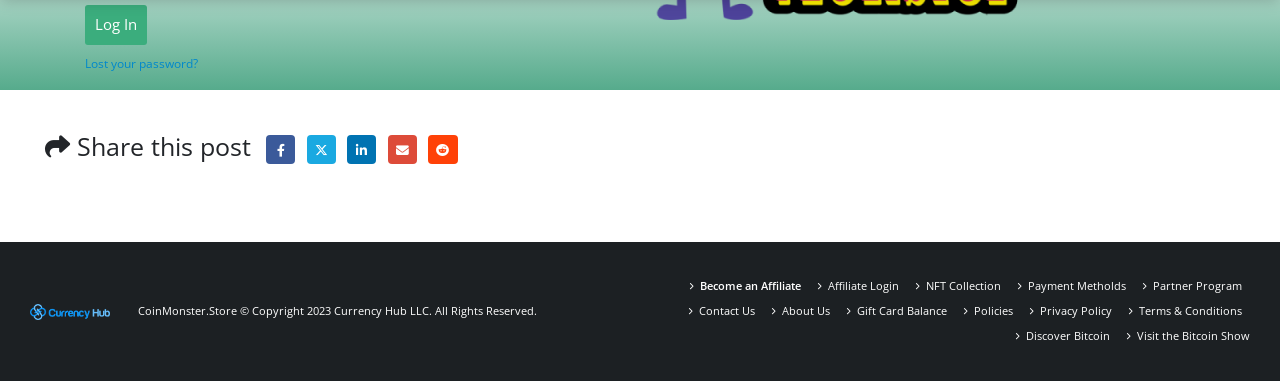Determine the bounding box for the UI element as described: "Payment Metholds". The coordinates should be represented as four float numbers between 0 and 1, formatted as [left, top, right, bottom].

[0.803, 0.73, 0.88, 0.769]